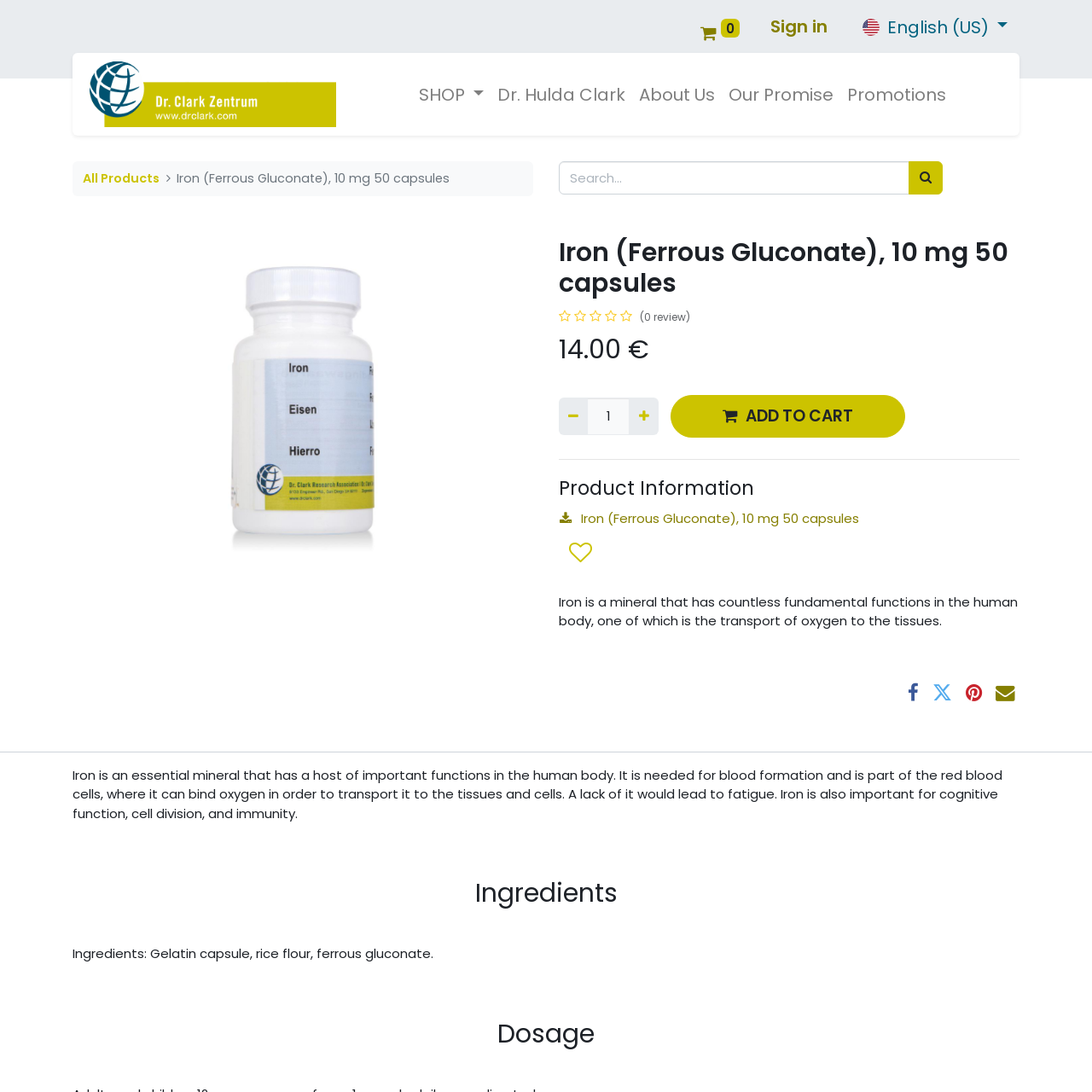Extract the heading text from the webpage.

Iron (Ferrous Gluconate), 10 mg 50 capsules